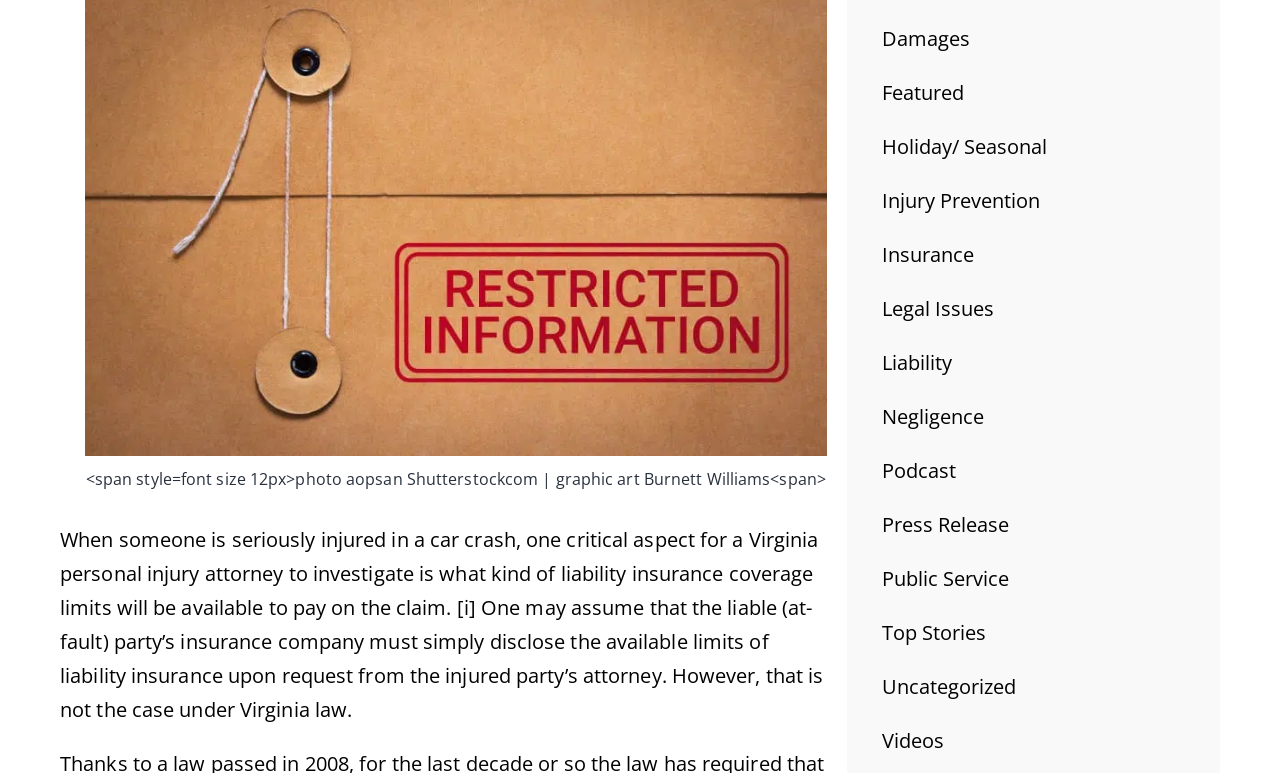Please determine the bounding box coordinates of the area that needs to be clicked to complete this task: 'watch Videos'. The coordinates must be four float numbers between 0 and 1, formatted as [left, top, right, bottom].

[0.689, 0.94, 0.737, 0.975]